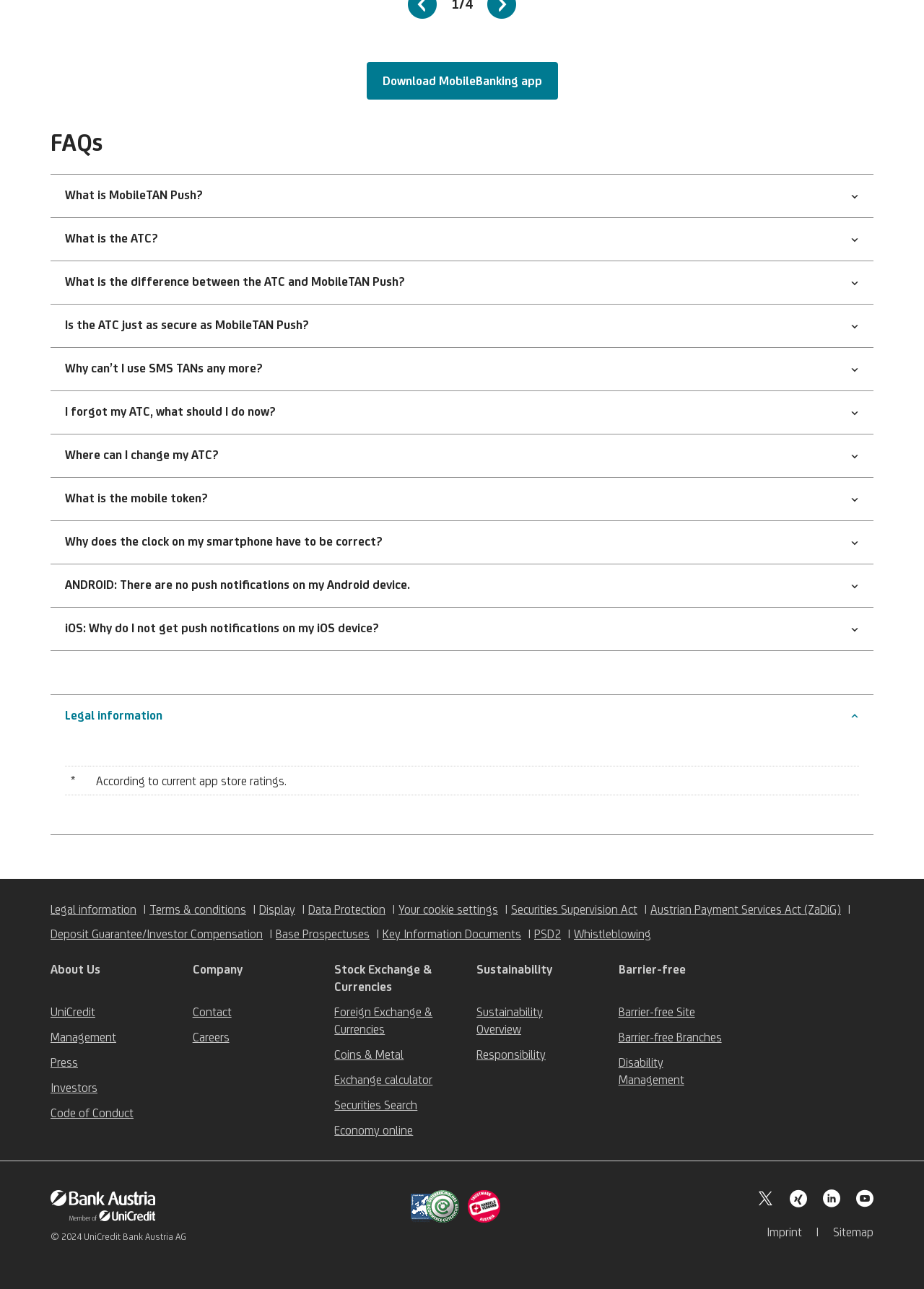What is the main topic of the FAQs section?
Refer to the image and give a detailed answer to the query.

The main topic of the FAQs section can be inferred from the links provided, which are all related to Mobile Banking, such as 'What is MobileTAN Push?', 'What is the ATC?', and 'What is the mobile token?'.